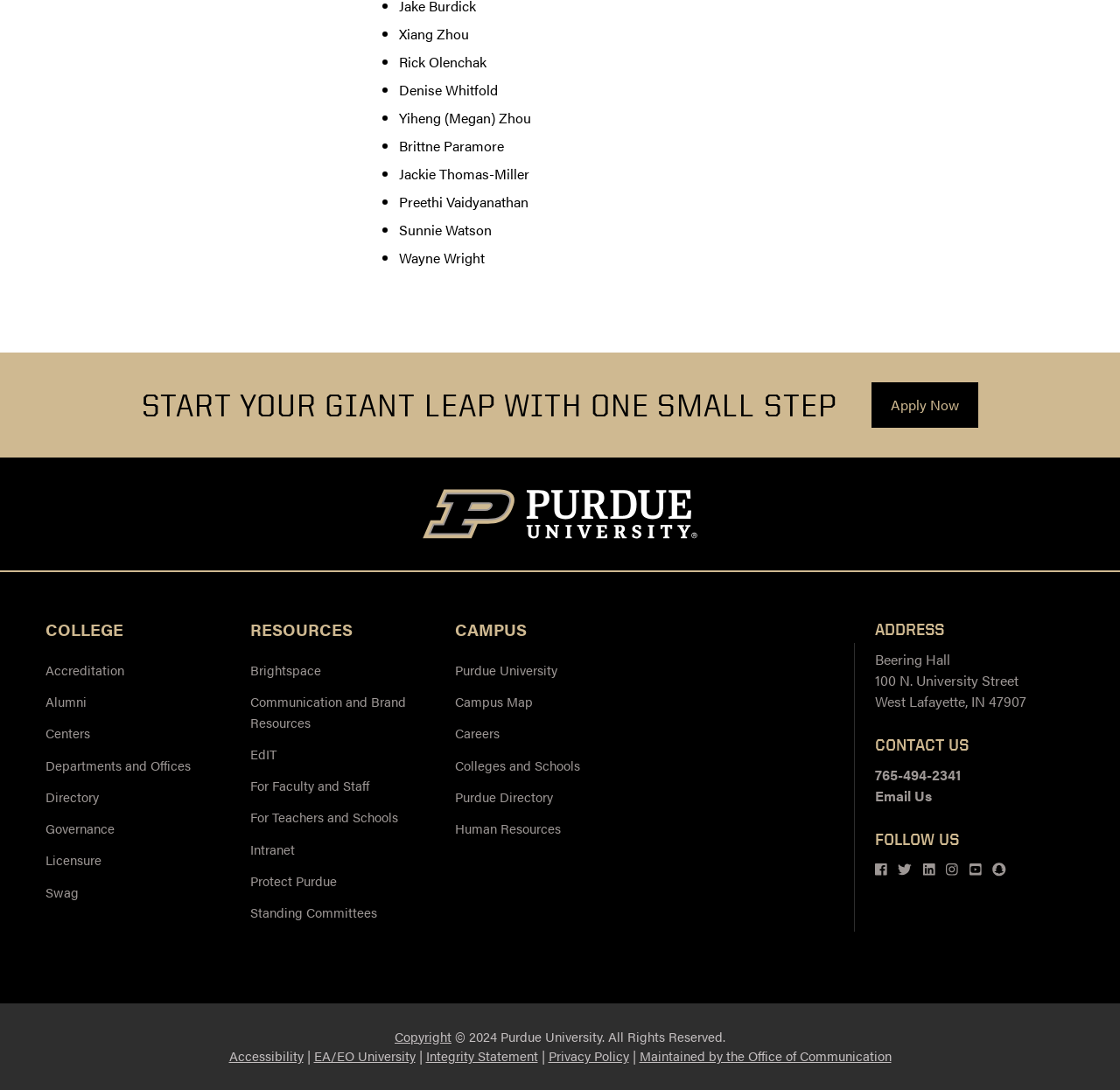What is the phone number to contact the university?
Please give a detailed and elaborate answer to the question.

I found the answer by looking at the link under the 'CONTACT US' heading, which says '765-494-2341'.